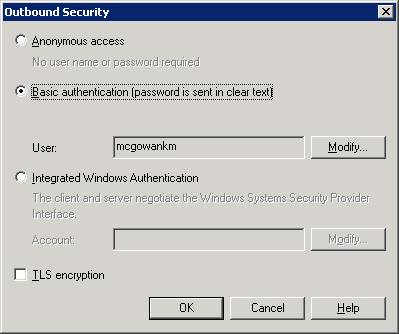Based on what you see in the screenshot, provide a thorough answer to this question: How many buttons are available at the bottom of the dialog box?

According to the caption, the dialog box features buttons for 'OK', 'Cancel', and 'Help', which provides users with the ability to finalize their selections or seek additional guidance. Therefore, there are three buttons available at the bottom of the dialog box.